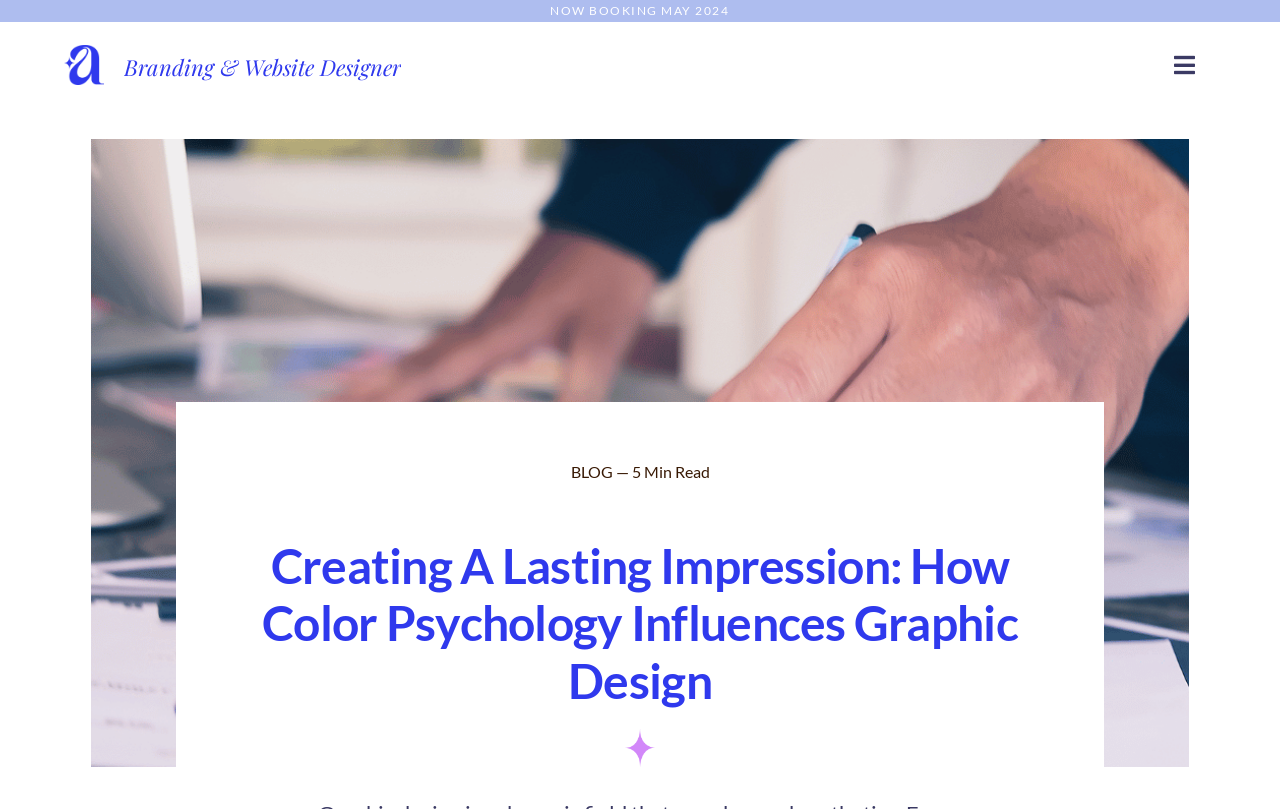Please mark the clickable region by giving the bounding box coordinates needed to complete this instruction: "Read the blog post about color psychology".

[0.195, 0.663, 0.805, 0.877]